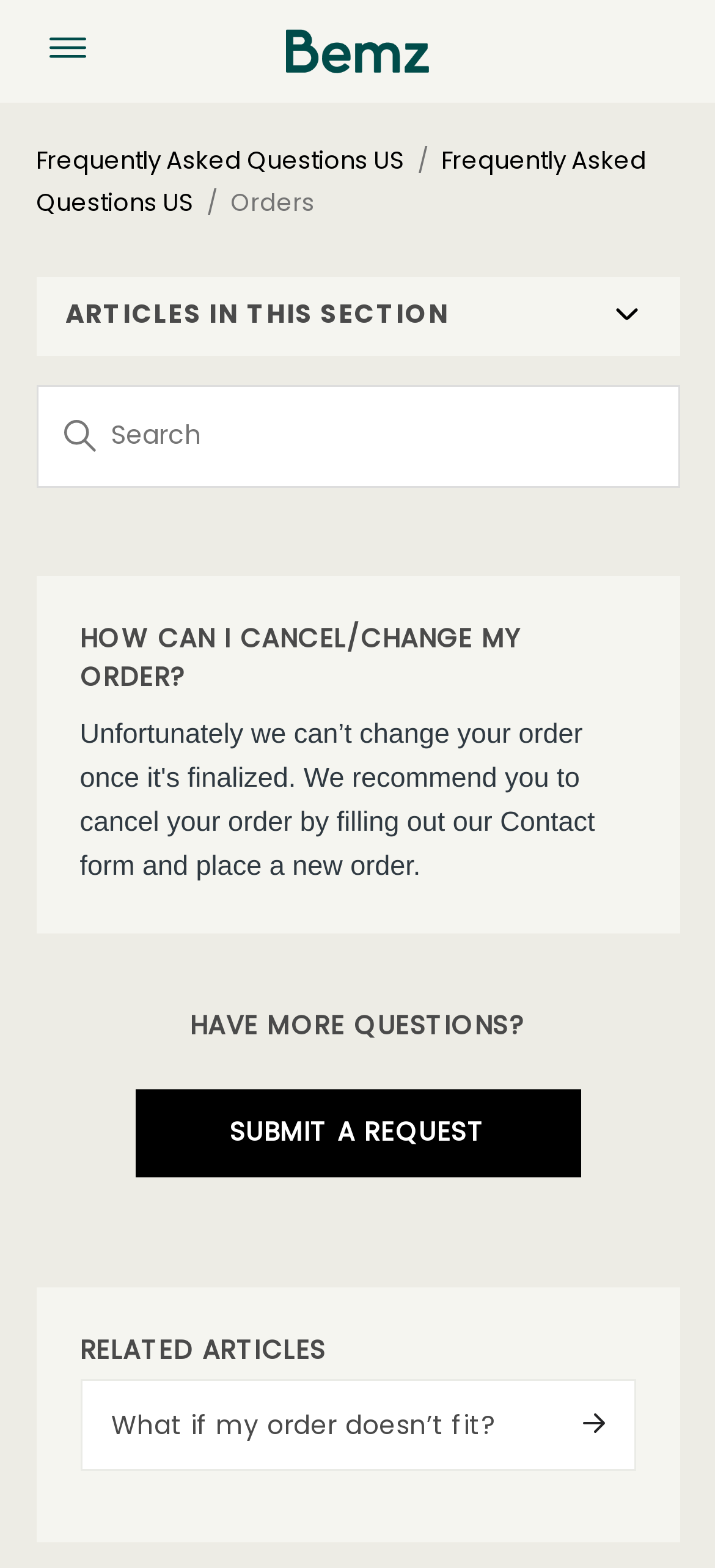Please provide the bounding box coordinates for the element that needs to be clicked to perform the instruction: "submit a request". The coordinates must consist of four float numbers between 0 and 1, formatted as [left, top, right, bottom].

[0.188, 0.695, 0.812, 0.75]